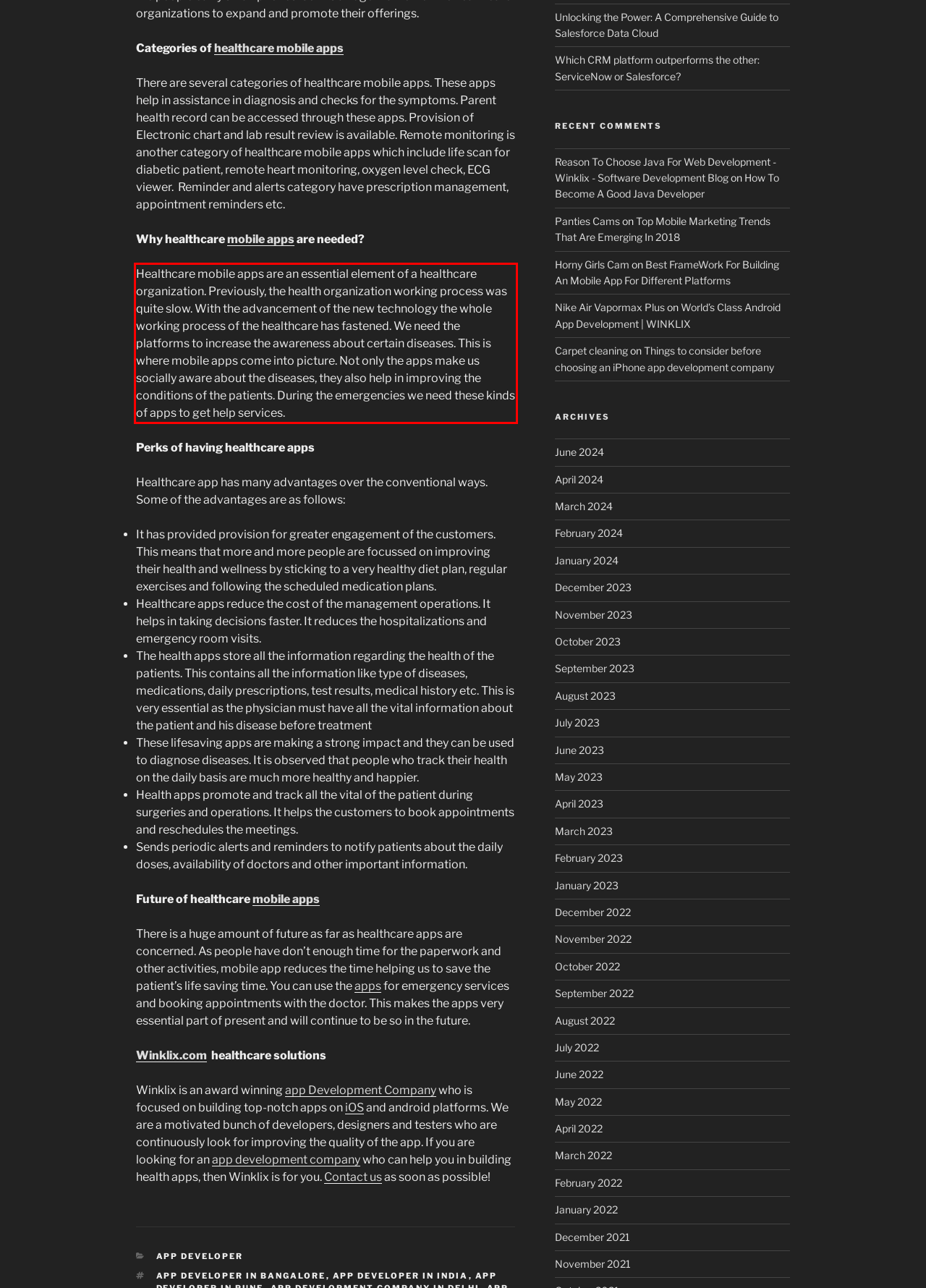You are presented with a screenshot containing a red rectangle. Extract the text found inside this red bounding box.

Healthcare mobile apps are an essential element of a healthcare organization. Previously, the health organization working process was quite slow. With the advancement of the new technology the whole working process of the healthcare has fastened. We need the platforms to increase the awareness about certain diseases. This is where mobile apps come into picture. Not only the apps make us socially aware about the diseases, they also help in improving the conditions of the patients. During the emergencies we need these kinds of apps to get help services.